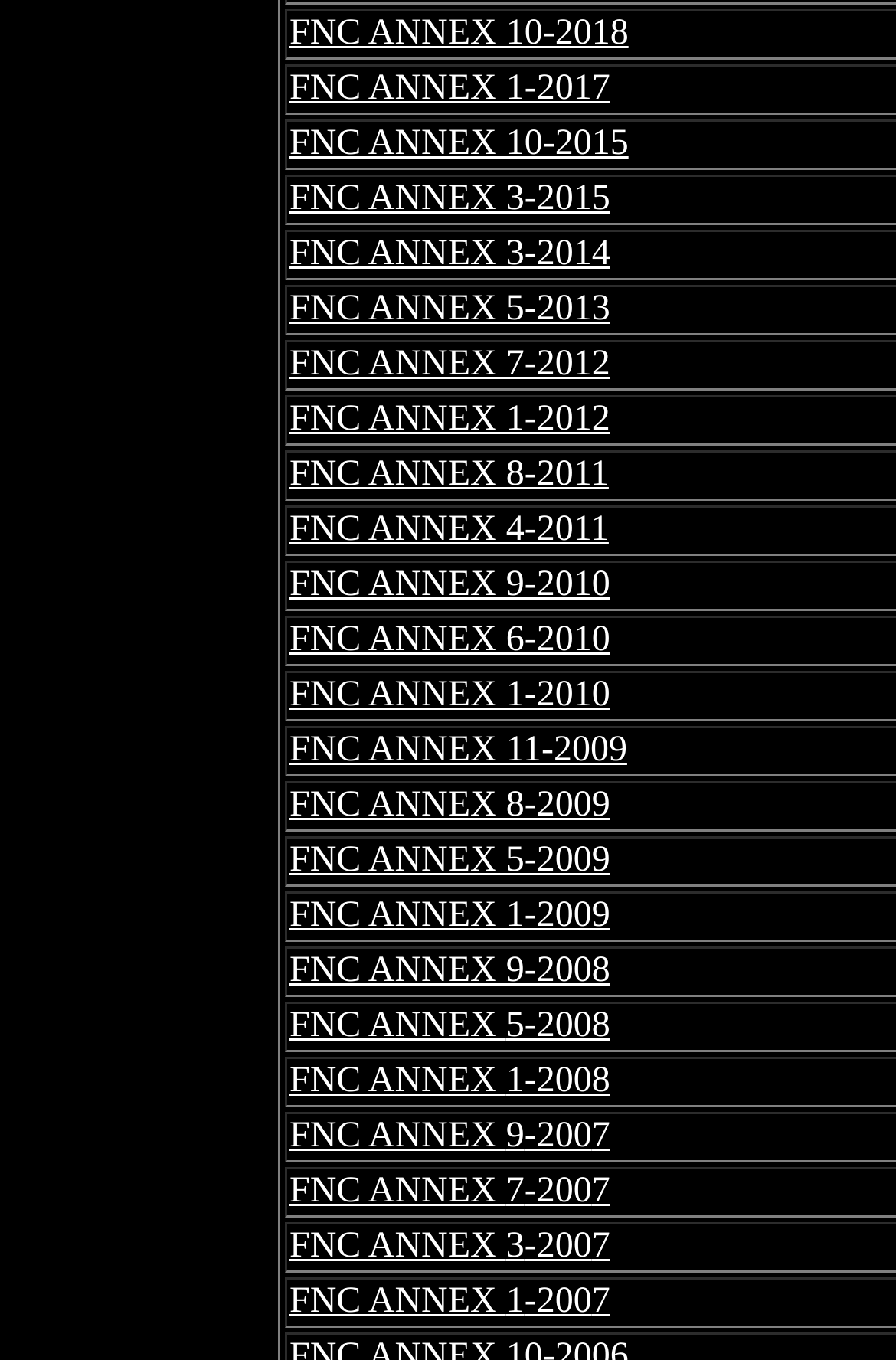What is the topmost link on the webpage?
Please answer the question with as much detail and depth as you can.

By analyzing the y1 coordinates of the bounding box of each link, I found that the link 'FNC ANNEX 10-2018' has the smallest y1 value, which means it is located at the topmost position on the webpage.